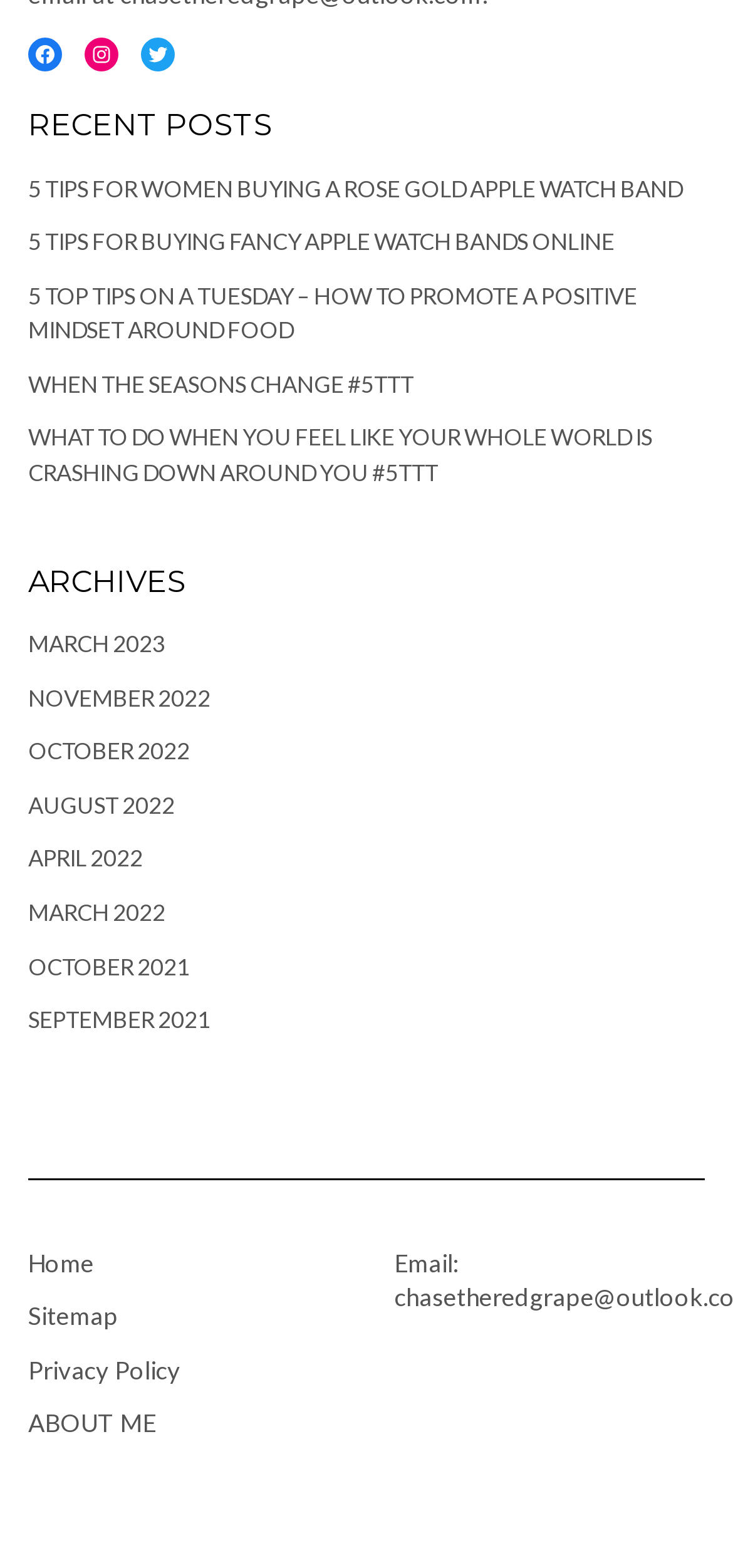Identify the bounding box coordinates of the part that should be clicked to carry out this instruction: "Check the sitemap".

[0.038, 0.83, 0.162, 0.849]